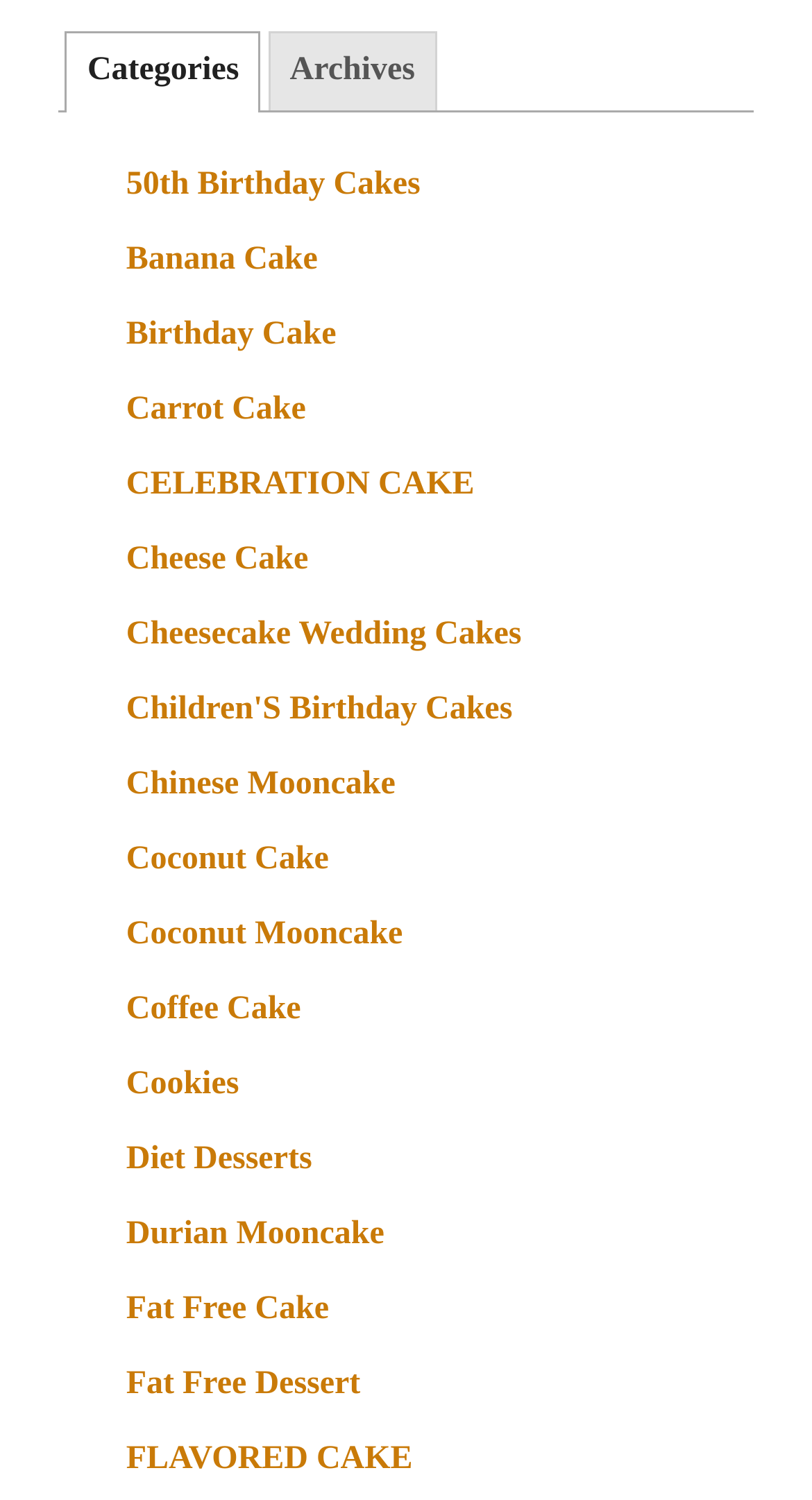What is the last link in the list of links?
Based on the image, provide a one-word or brief-phrase response.

FLAVORED CAKE